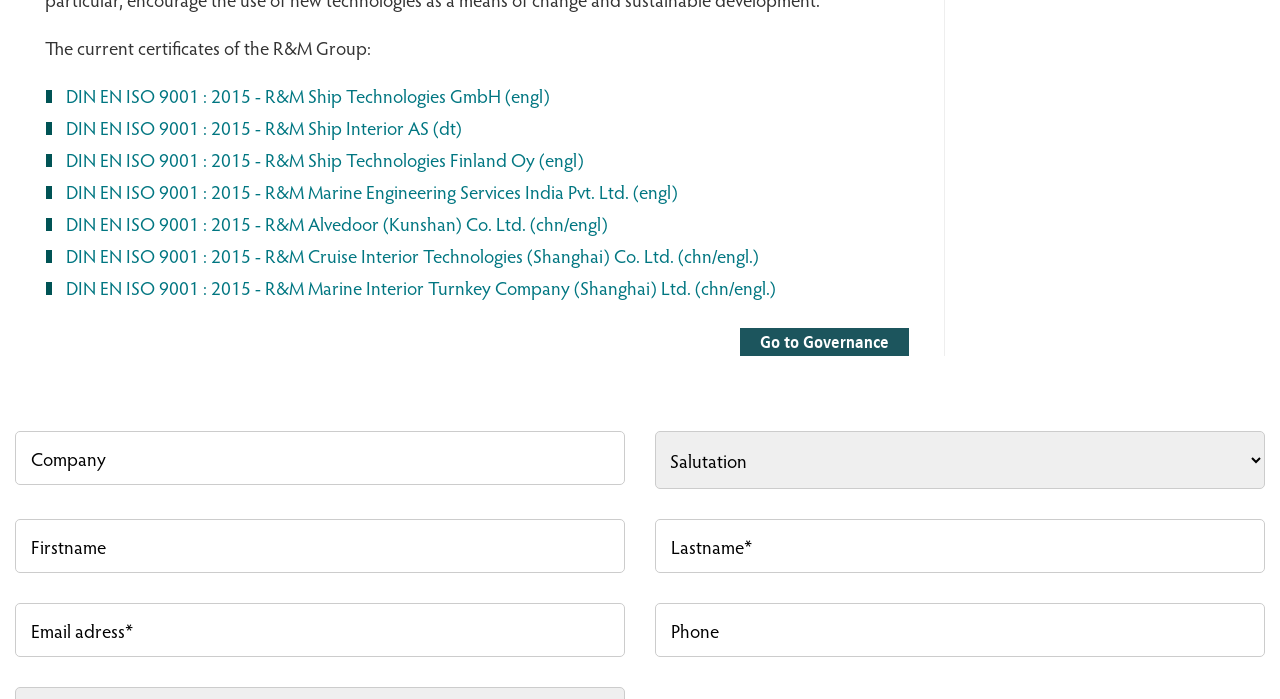Can you pinpoint the bounding box coordinates for the clickable element required for this instruction: "View certificate of R&M Ship Technologies GmbH"? The coordinates should be four float numbers between 0 and 1, i.e., [left, top, right, bottom].

[0.052, 0.117, 0.43, 0.154]